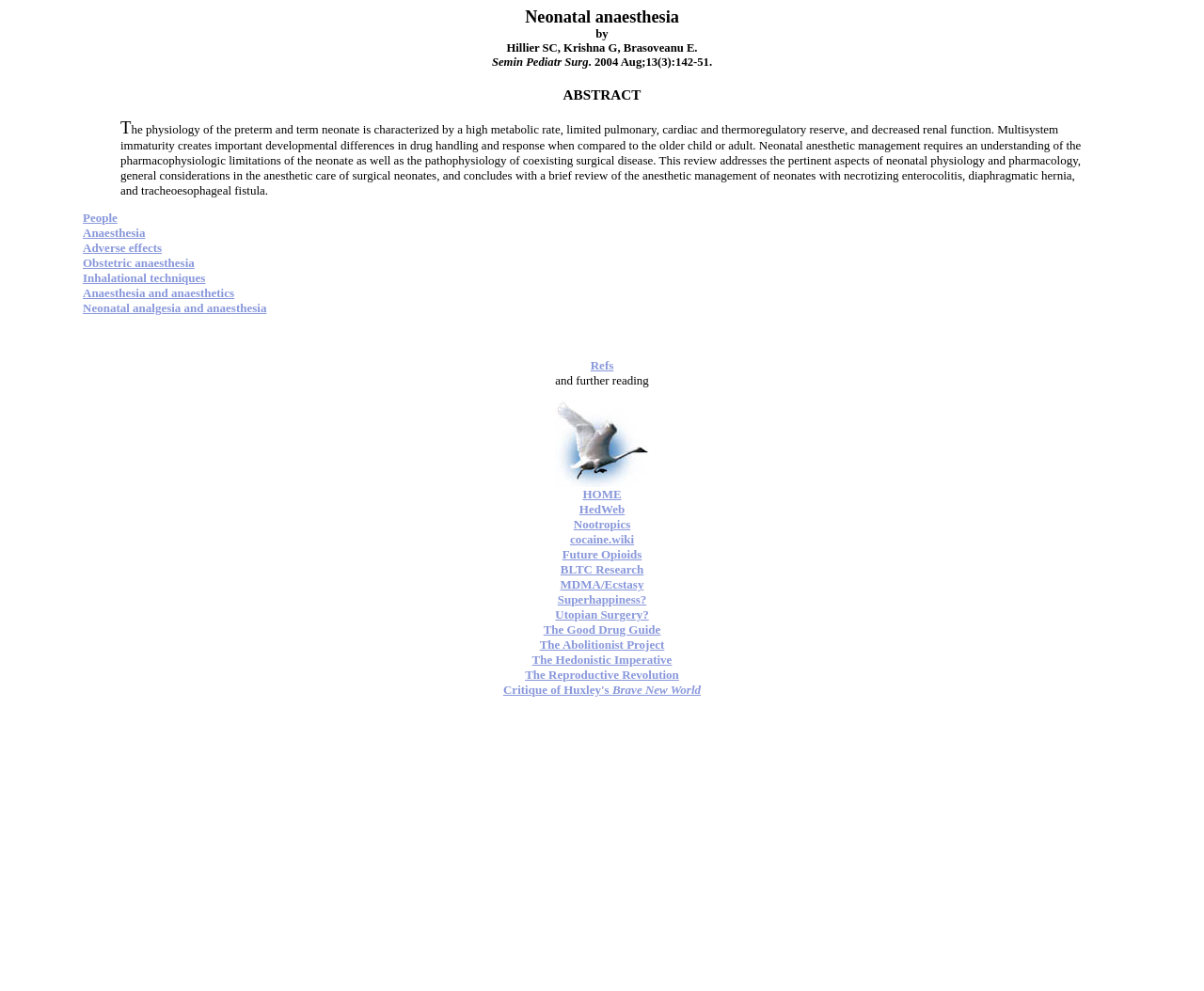Determine the bounding box coordinates for the clickable element required to fulfill the instruction: "Visit the 'HOME' page". Provide the coordinates as four float numbers between 0 and 1, i.e., [left, top, right, bottom].

[0.484, 0.492, 0.516, 0.506]